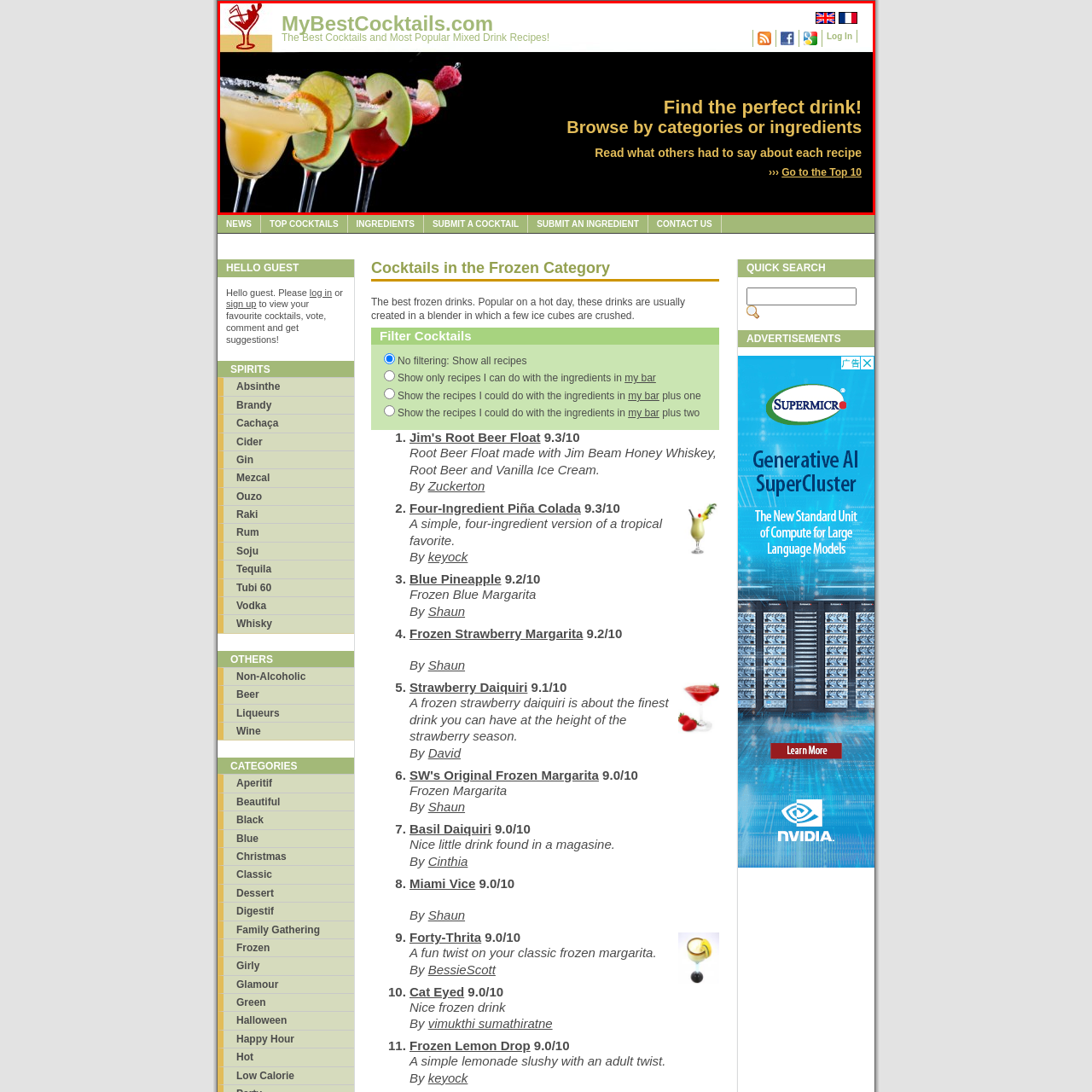Examine the segment of the image contained within the black box and respond comprehensively to the following question, based on the visual content: 
What is the purpose of the 'Go to the Top 10' link?

The caption states that the link 'Go to the Top 10' is offered, which suggests that its purpose is to direct users to the most popular or highly-rated cocktail recipes on the website.